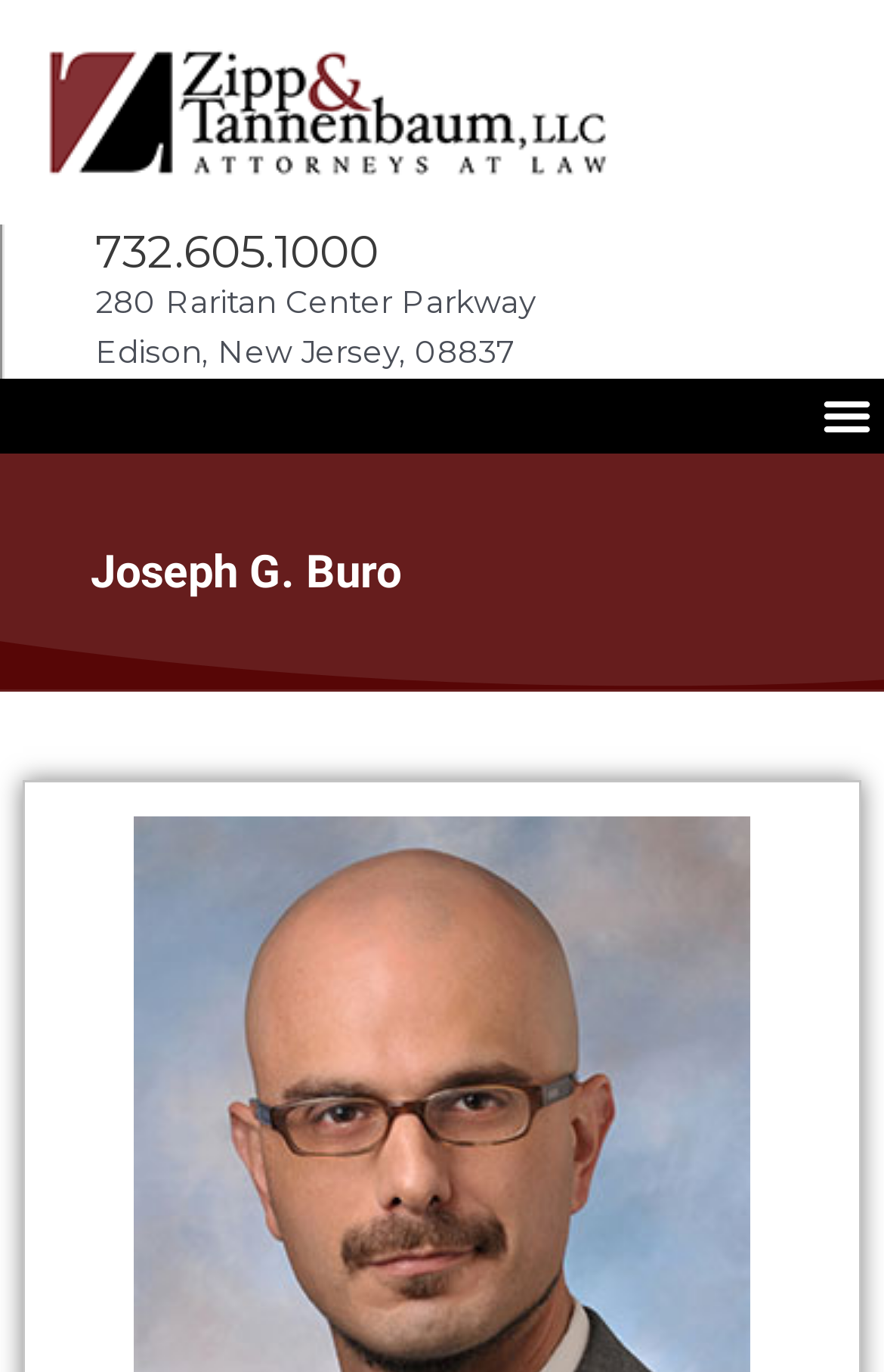Given the content of the image, can you provide a detailed answer to the question?
Is the menu toggle expanded?

I found the menu toggle button element with the text 'Menu Toggle' and it has an attribute 'expanded' set to 'False', which means it is not expanded.